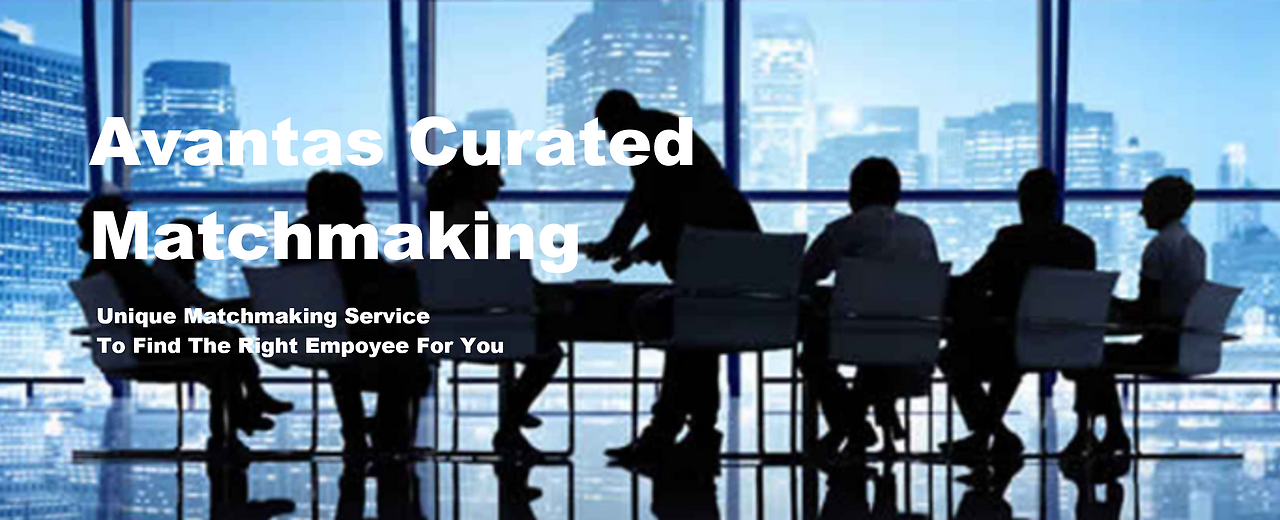What type of environment is depicted in the background?
Look at the screenshot and respond with a single word or phrase.

Urban